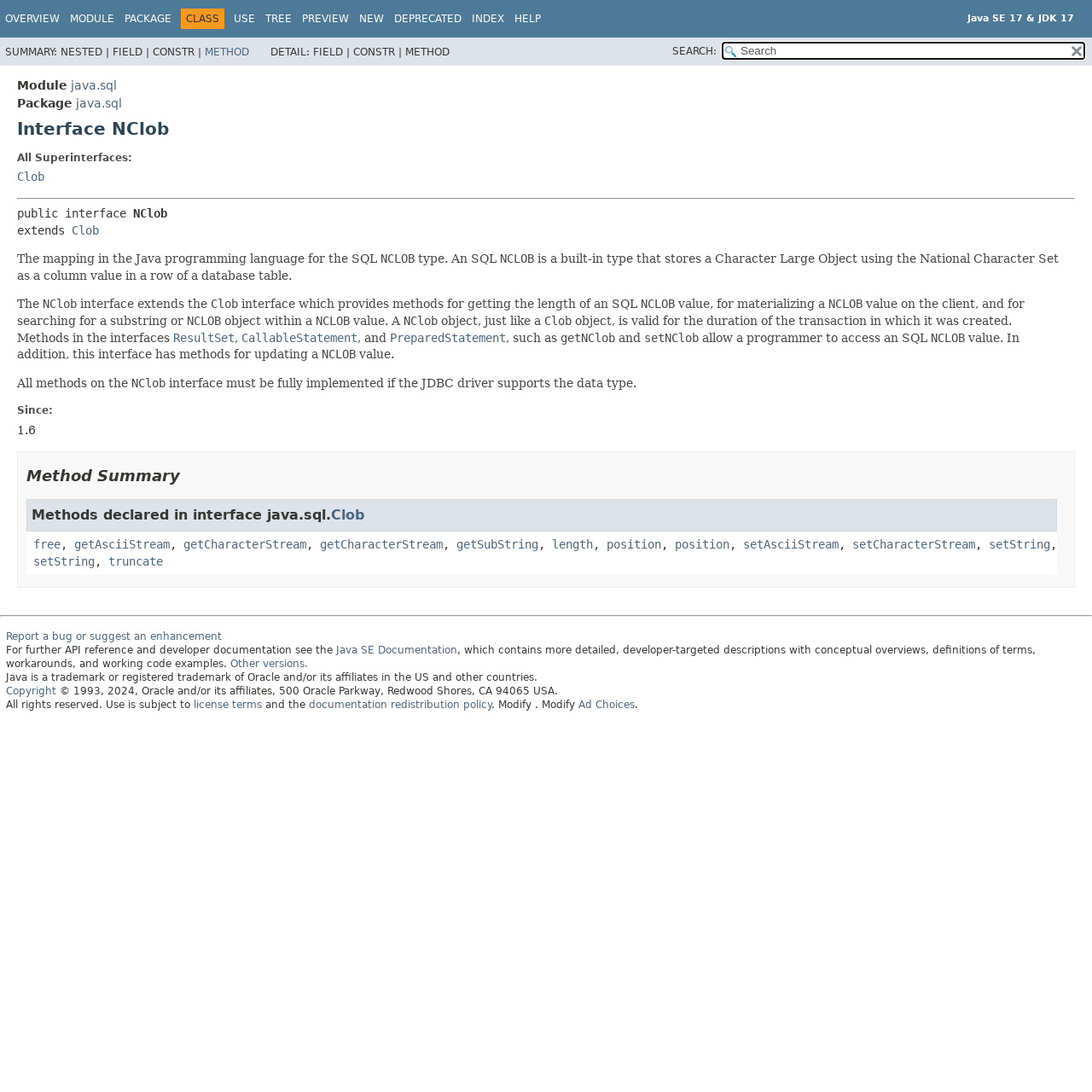Identify the bounding box of the UI element described as follows: "documentation redistribution policy". Provide the coordinates as four float numbers in the range of 0 to 1 [left, top, right, bottom].

[0.283, 0.64, 0.45, 0.651]